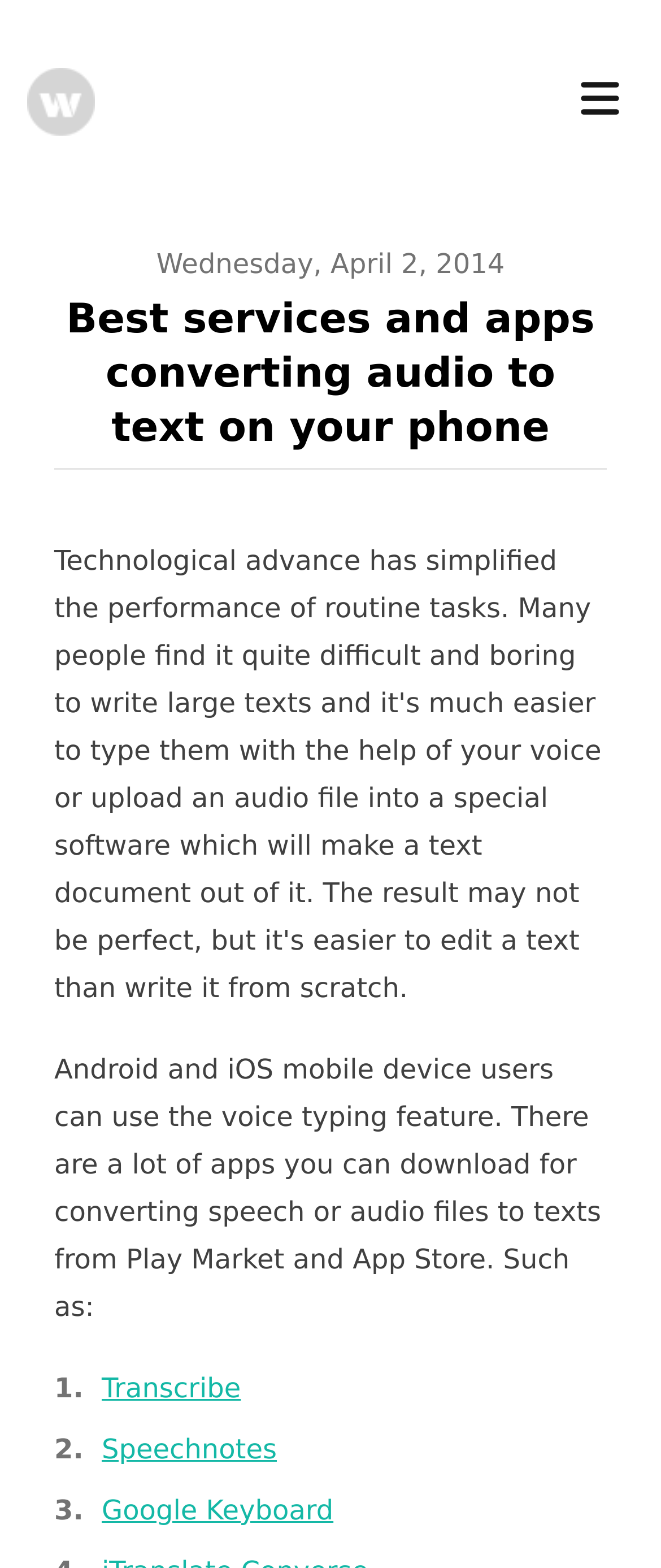How many links are mentioned in the article?
Give a comprehensive and detailed explanation for the question.

I counted the number of links mentioned in the article, which are Transcribe, Speechnotes, and Google Keyboard.